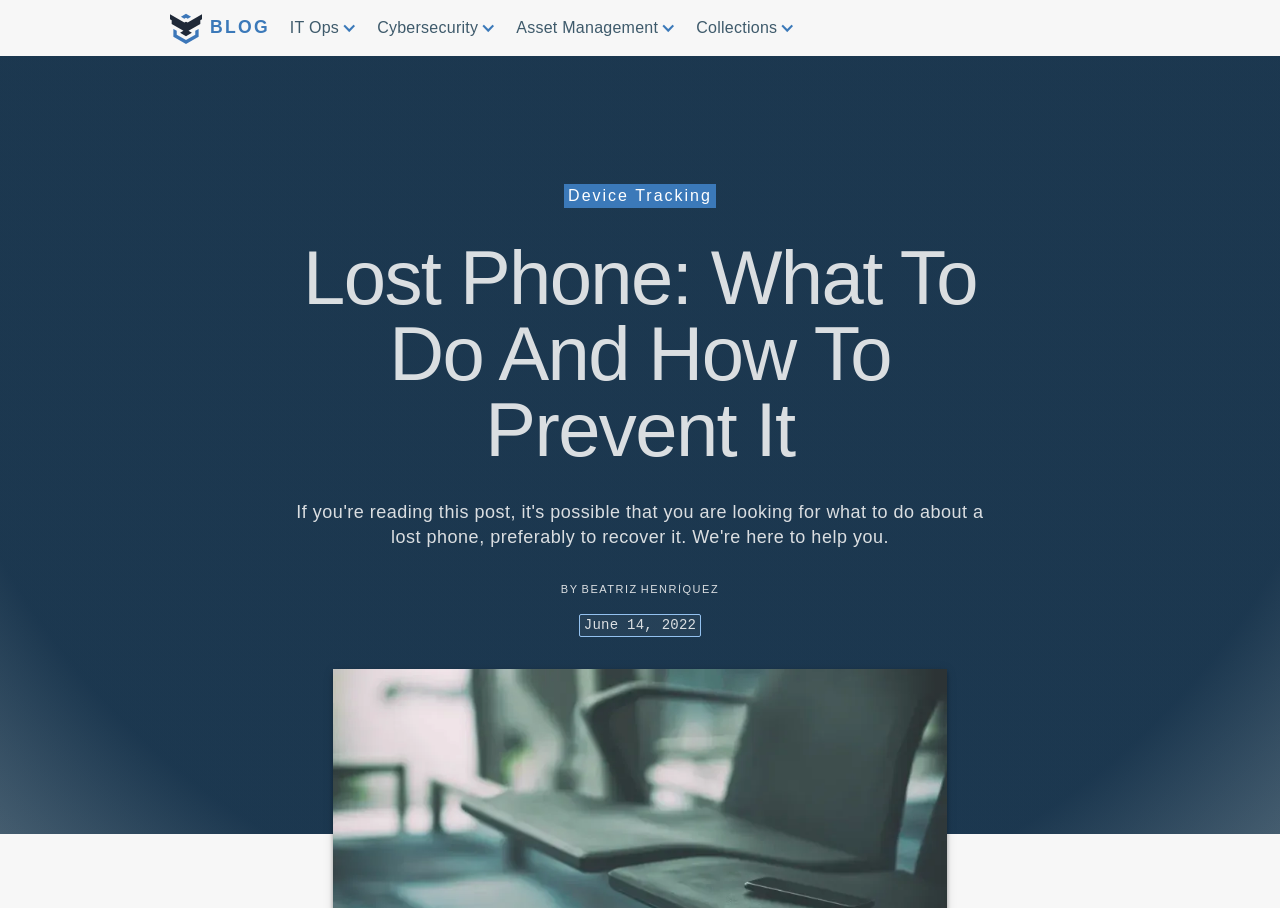Provide the bounding box coordinates of the HTML element described as: "Blog". The bounding box coordinates should be four float numbers between 0 and 1, i.e., [left, top, right, bottom].

[0.133, 0.013, 0.211, 0.048]